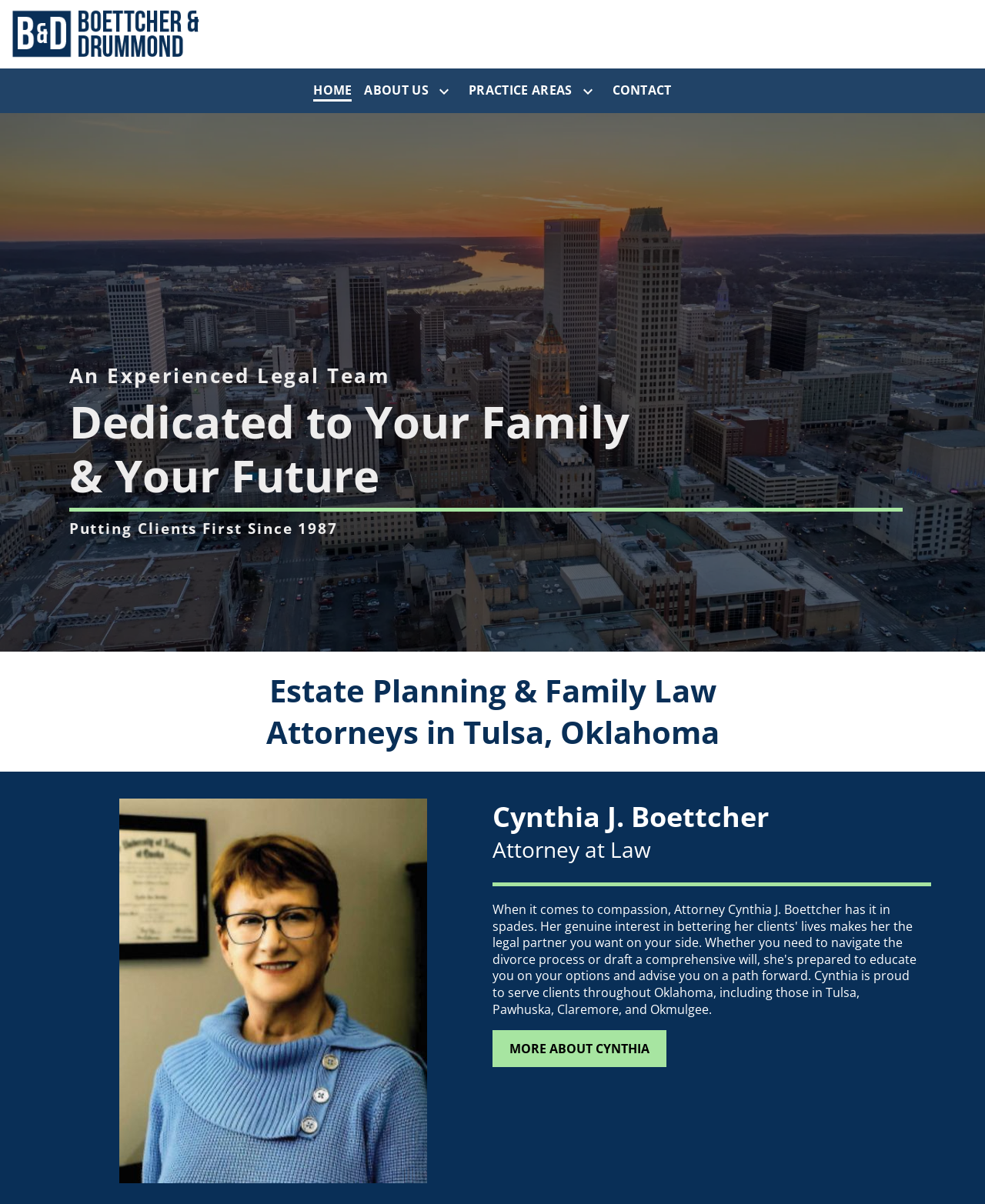What is the name of the practice area that has a dropdown menu?
Based on the image, respond with a single word or phrase.

PRACTICE AREAS